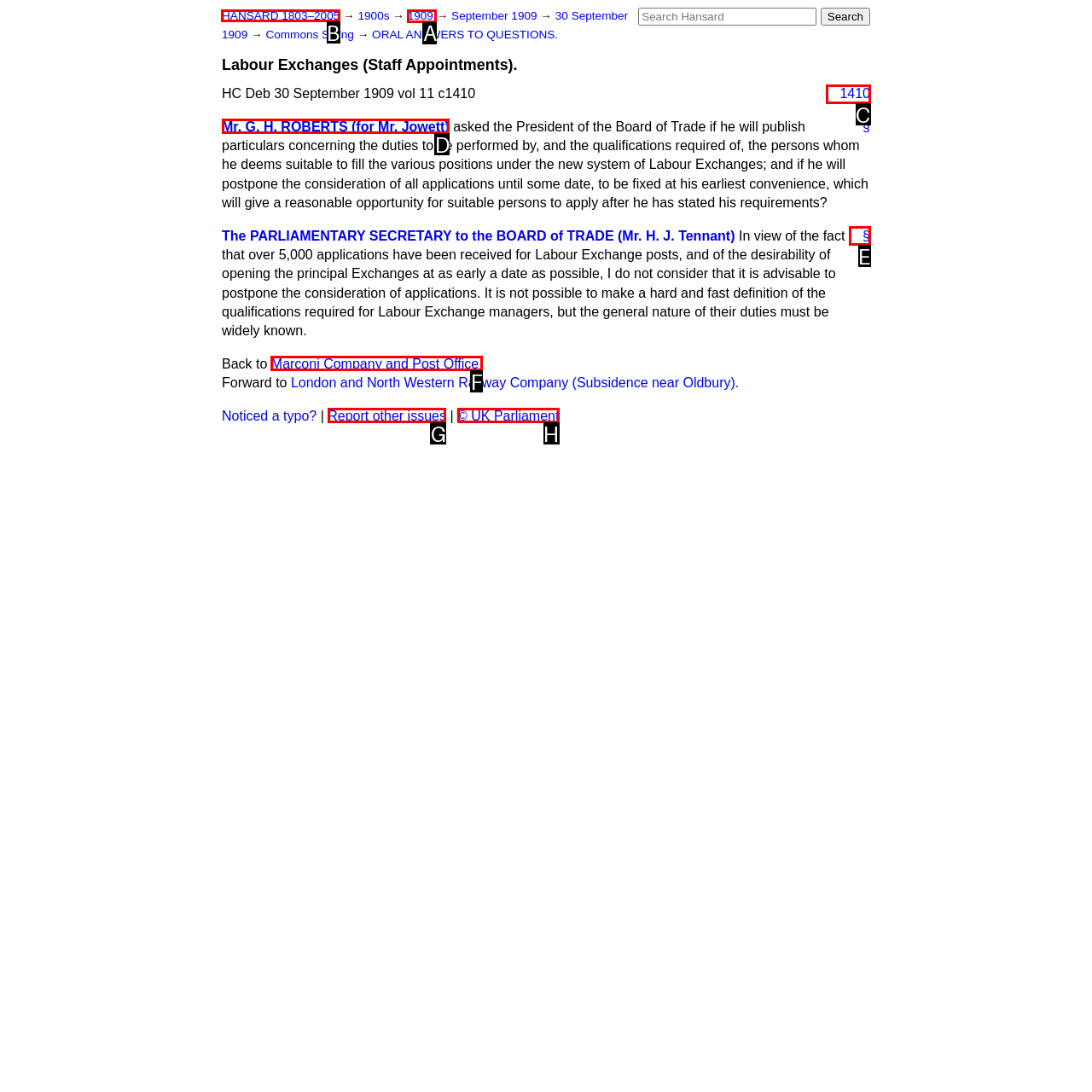To execute the task: Go to HANSARD 1803–2005, which one of the highlighted HTML elements should be clicked? Answer with the option's letter from the choices provided.

B